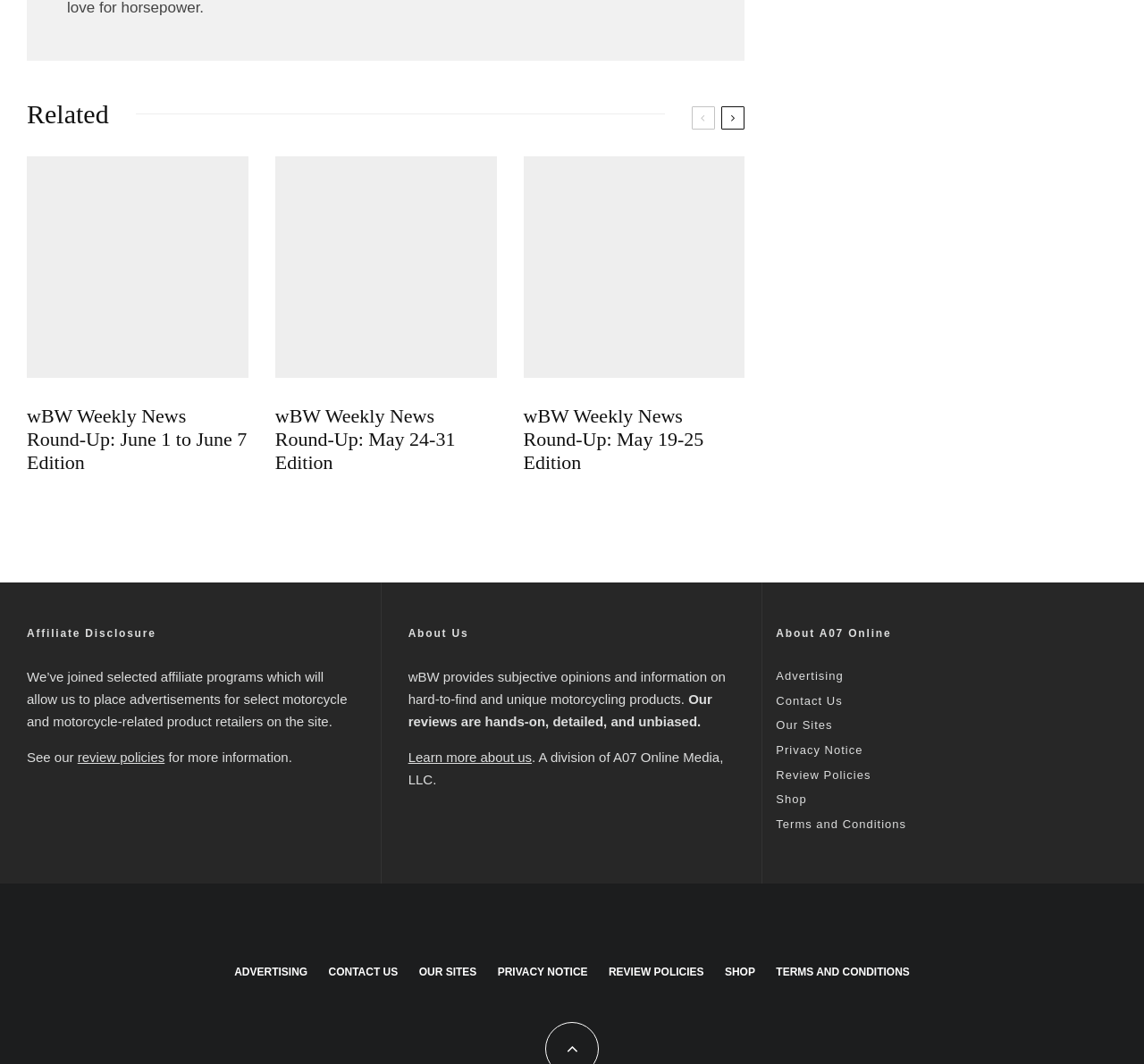Identify the bounding box coordinates for the element you need to click to achieve the following task: "Read the 'Affiliate Disclosure' section". Provide the bounding box coordinates as four float numbers between 0 and 1, in the form [left, top, right, bottom].

[0.023, 0.589, 0.309, 0.601]